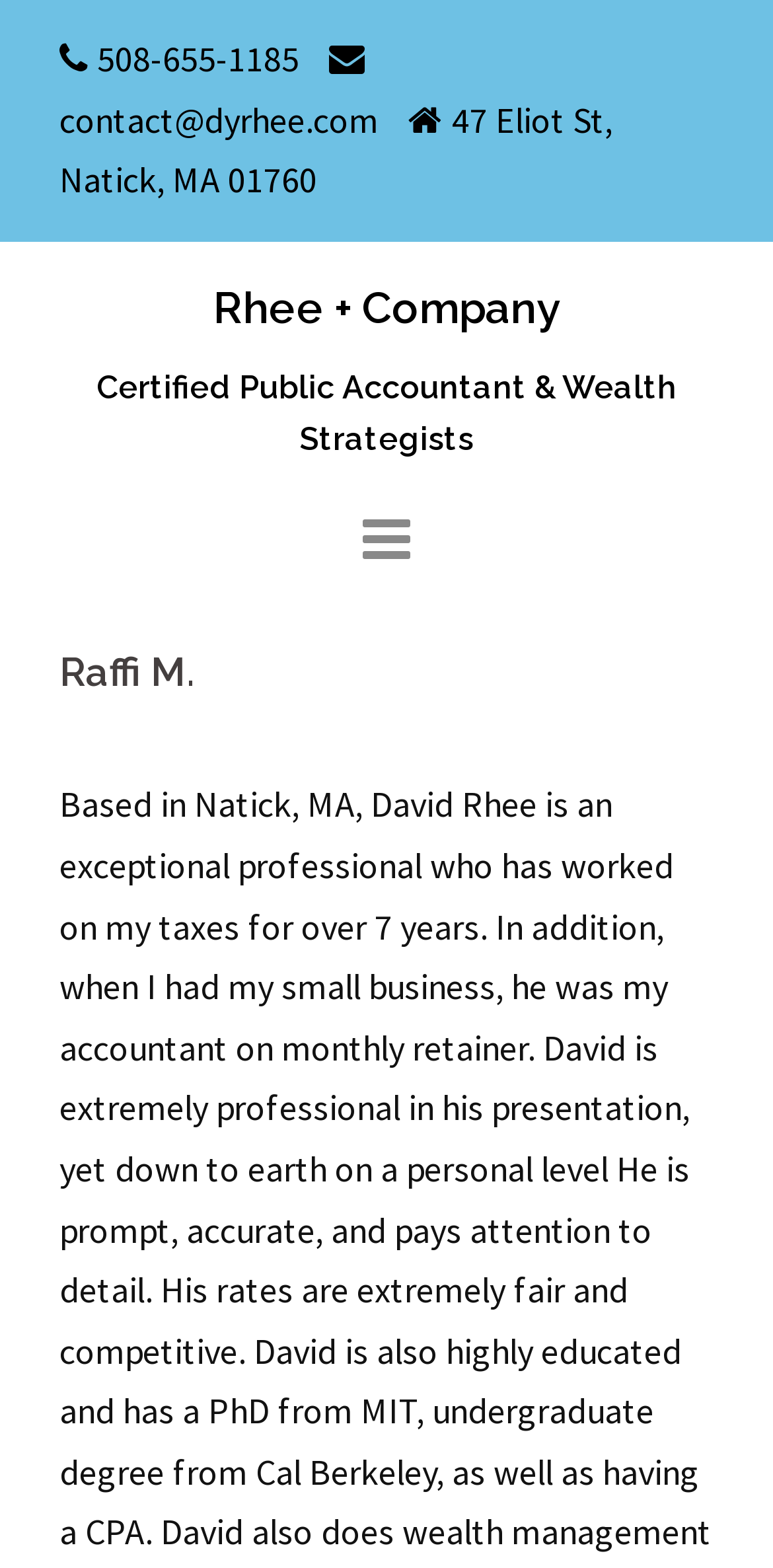Identify the bounding box for the described UI element. Provide the coordinates in (top-left x, top-left y, bottom-right x, bottom-right y) format with values ranging from 0 to 1: Rhee + Company

[0.276, 0.179, 0.724, 0.212]